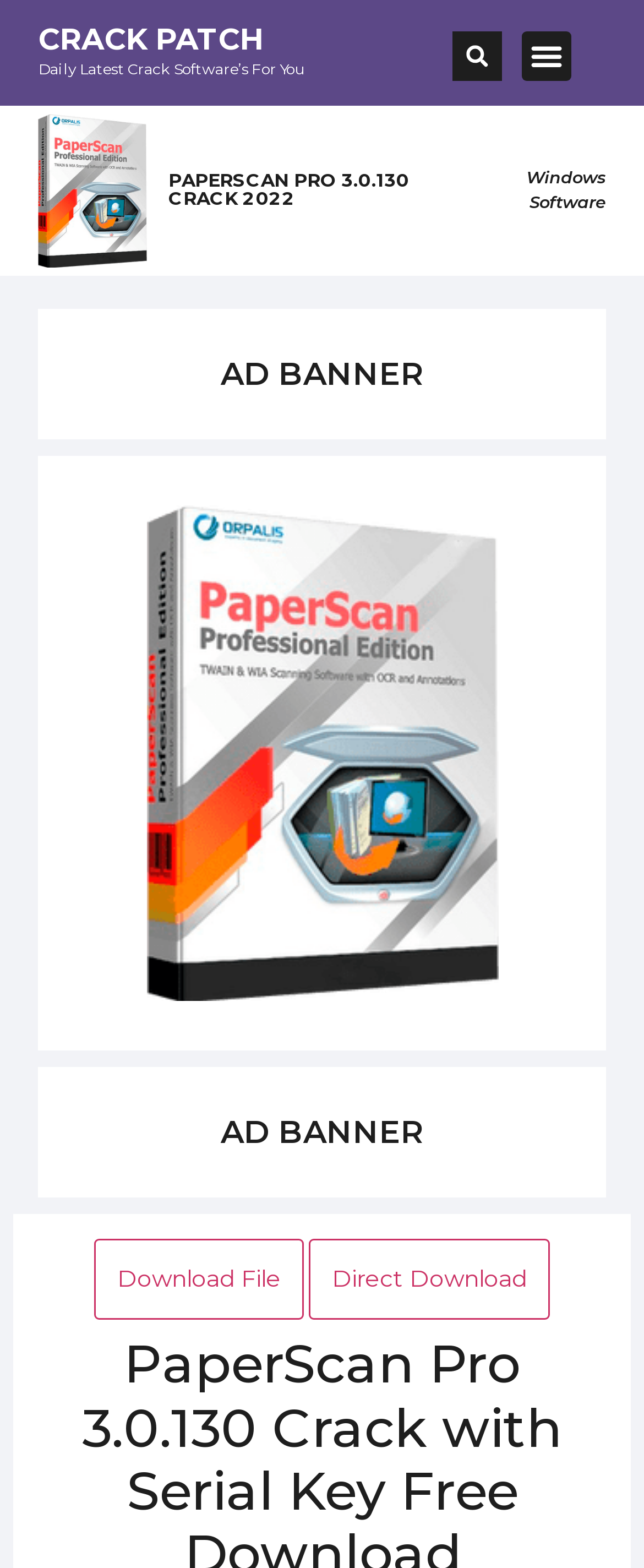Can you find and provide the title of the webpage?

PAPERSCAN PRO 3.0.130 CRACK 2022